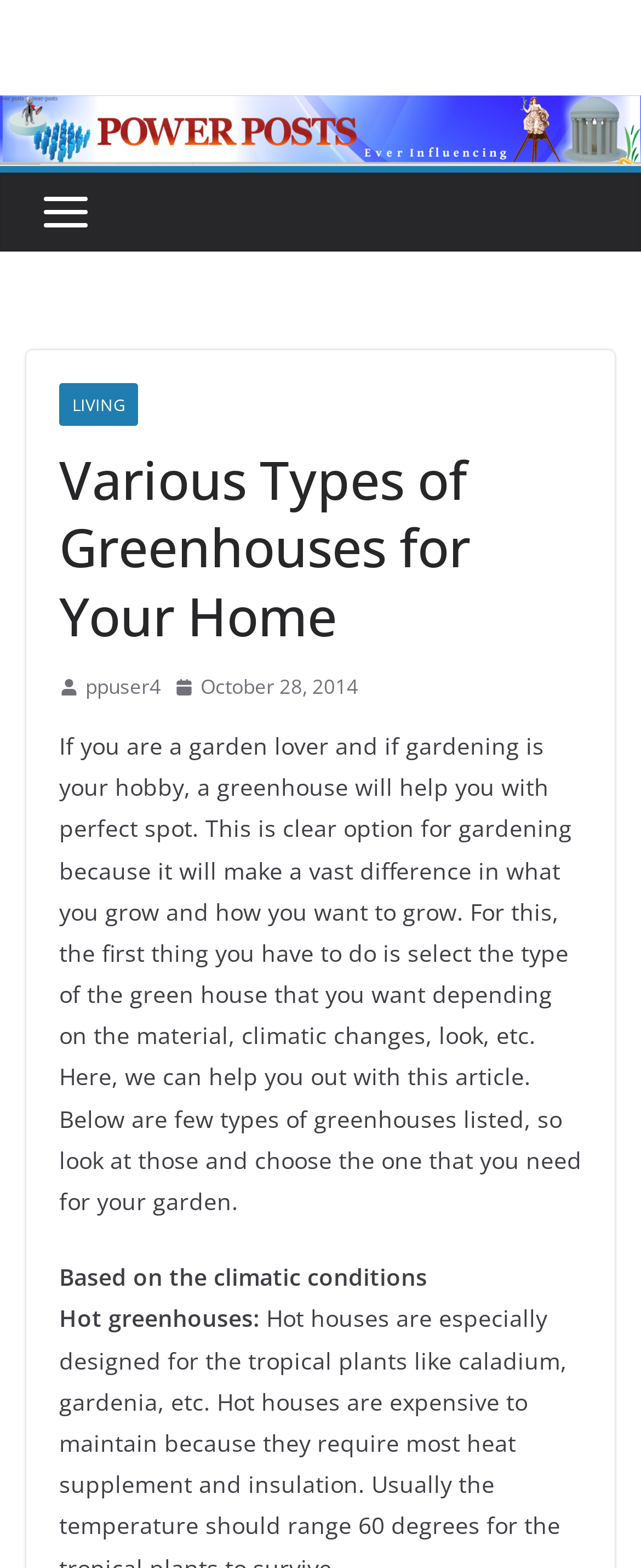Identify the main heading of the webpage and provide its text content.

Various Types of Greenhouses for Your Home